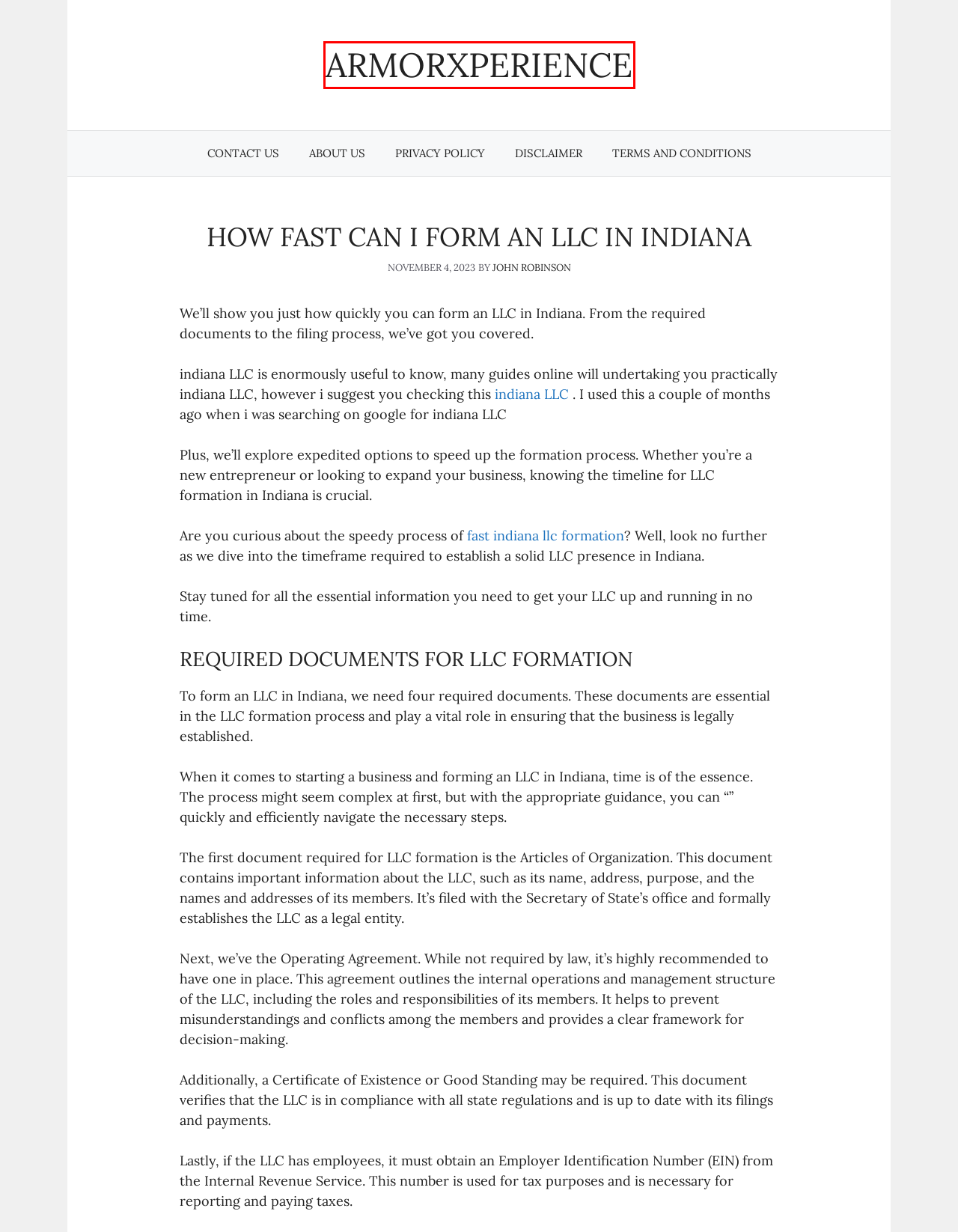Analyze the given webpage screenshot and identify the UI element within the red bounding box. Select the webpage description that best matches what you expect the new webpage to look like after clicking the element. Here are the candidates:
A. Terms and Conditions - ArmorXperience
B. Privacy Policy - ArmorXperience
C. Contact Us - ArmorXperience
D. John Robinson, Author at ArmorXperience
E. ArmorXperience - Unlock the Power Within
F. Disclaimer - ArmorXperience
G. How to Start an LLC in Indiana: 2024 Essential Startup Guide
H. About Us - ArmorXperience

E